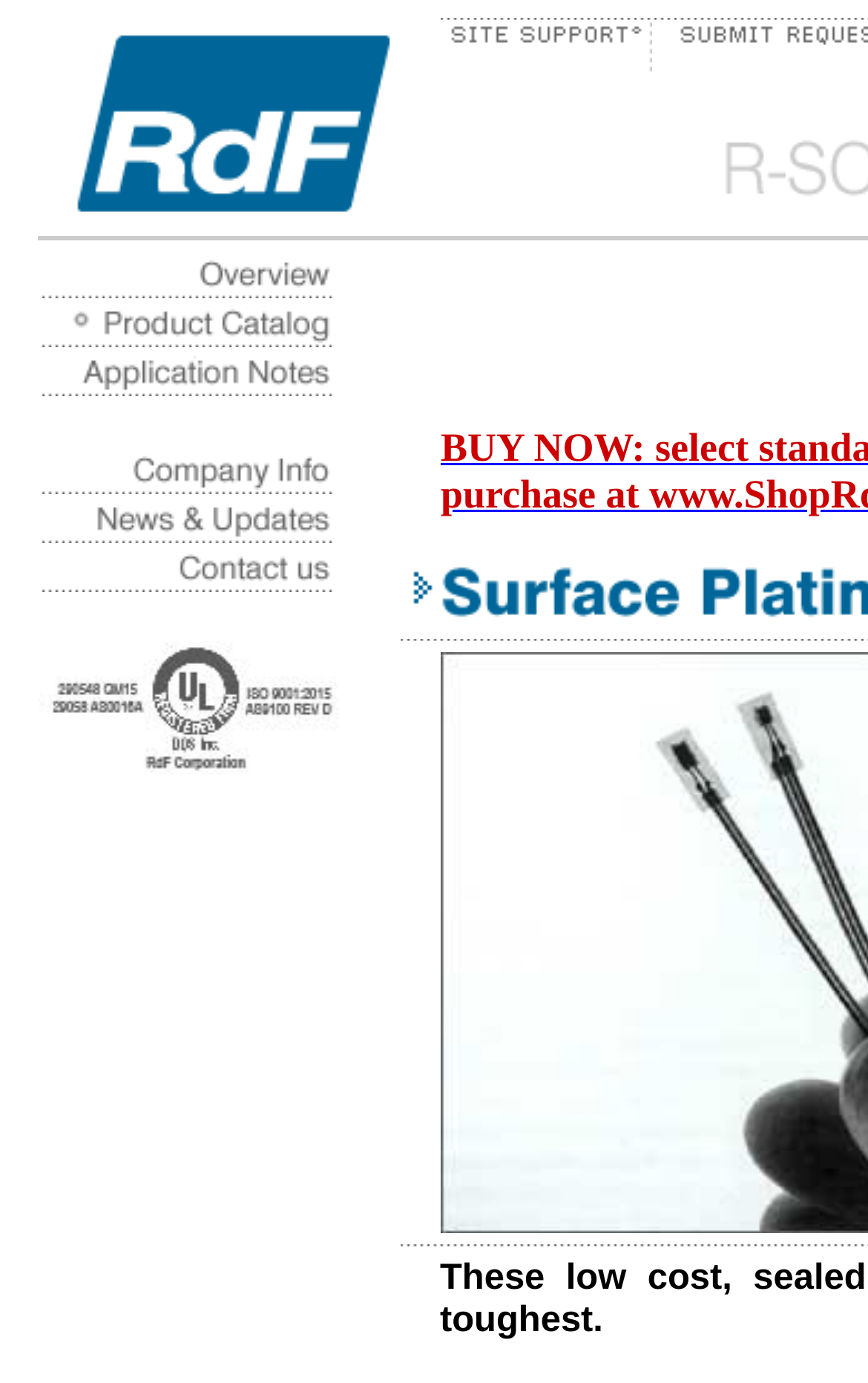Could you specify the bounding box coordinates for the clickable section to complete the following instruction: "Learn about RdF Corporation"?

[0.044, 0.336, 0.4, 0.364]